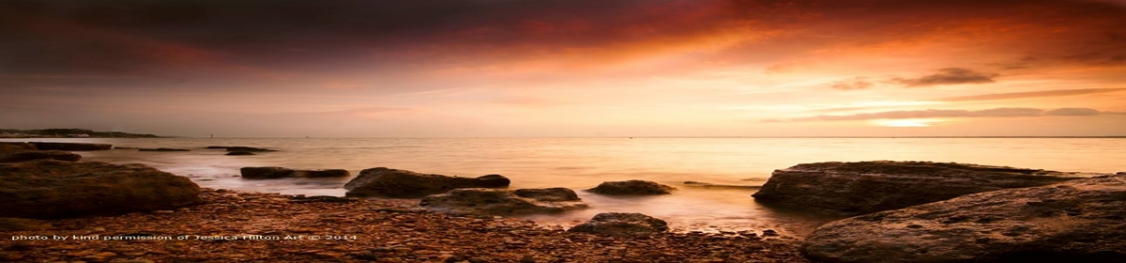Give a short answer using one word or phrase for the question:
What is the mood evoked by the scene?

calm